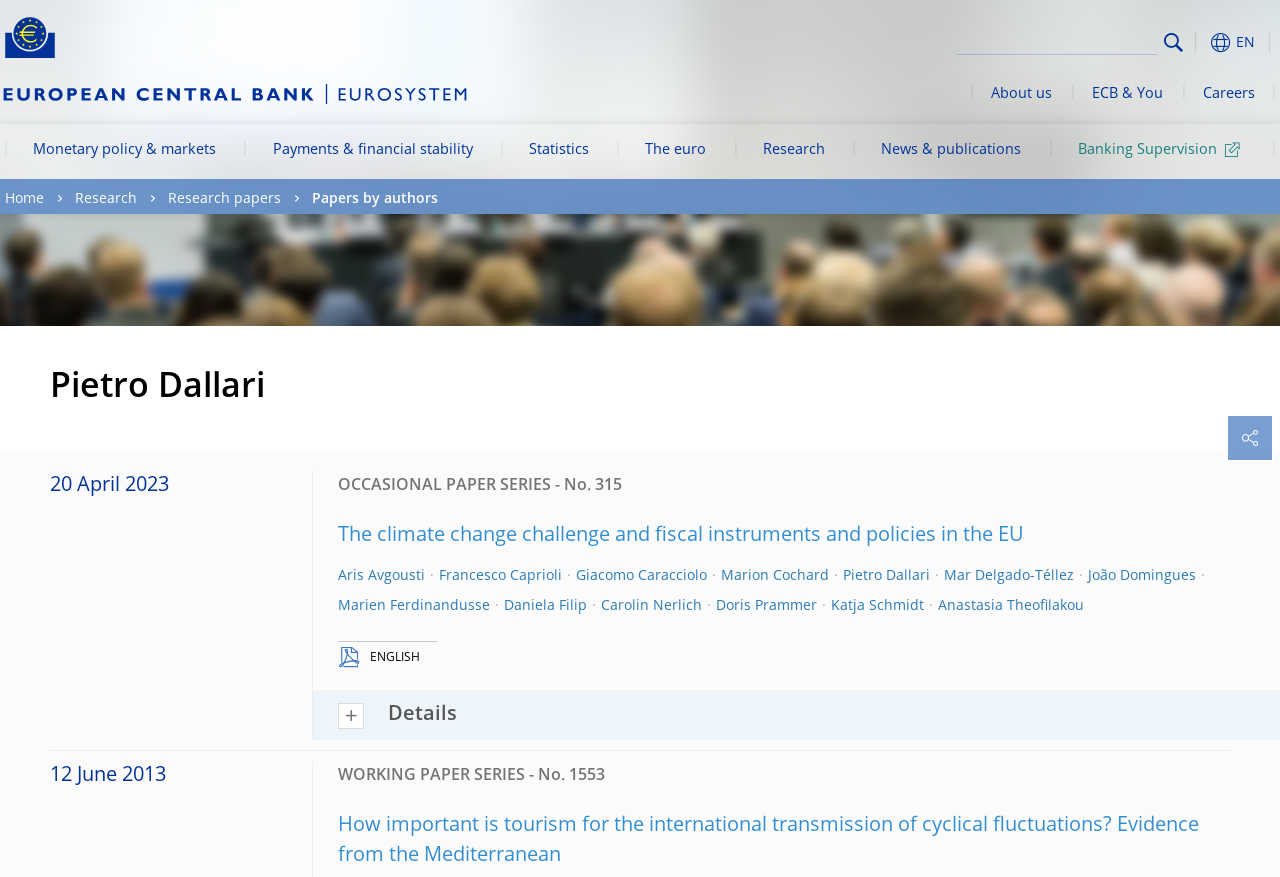How many authors are listed for the paper 'The climate change challenge and fiscal instruments and policies in the EU'?
Refer to the image and provide a detailed answer to the question.

The number of authors can be found by counting the links listed under the paper title 'The climate change challenge and fiscal instruments and policies in the EU'. There are 6 links: Aris Avgousti, Francesco Caprioli, Giacomo Caracciolo, Marion Cochard, Pietro Dallari, and Mar Delgado-Téllez.